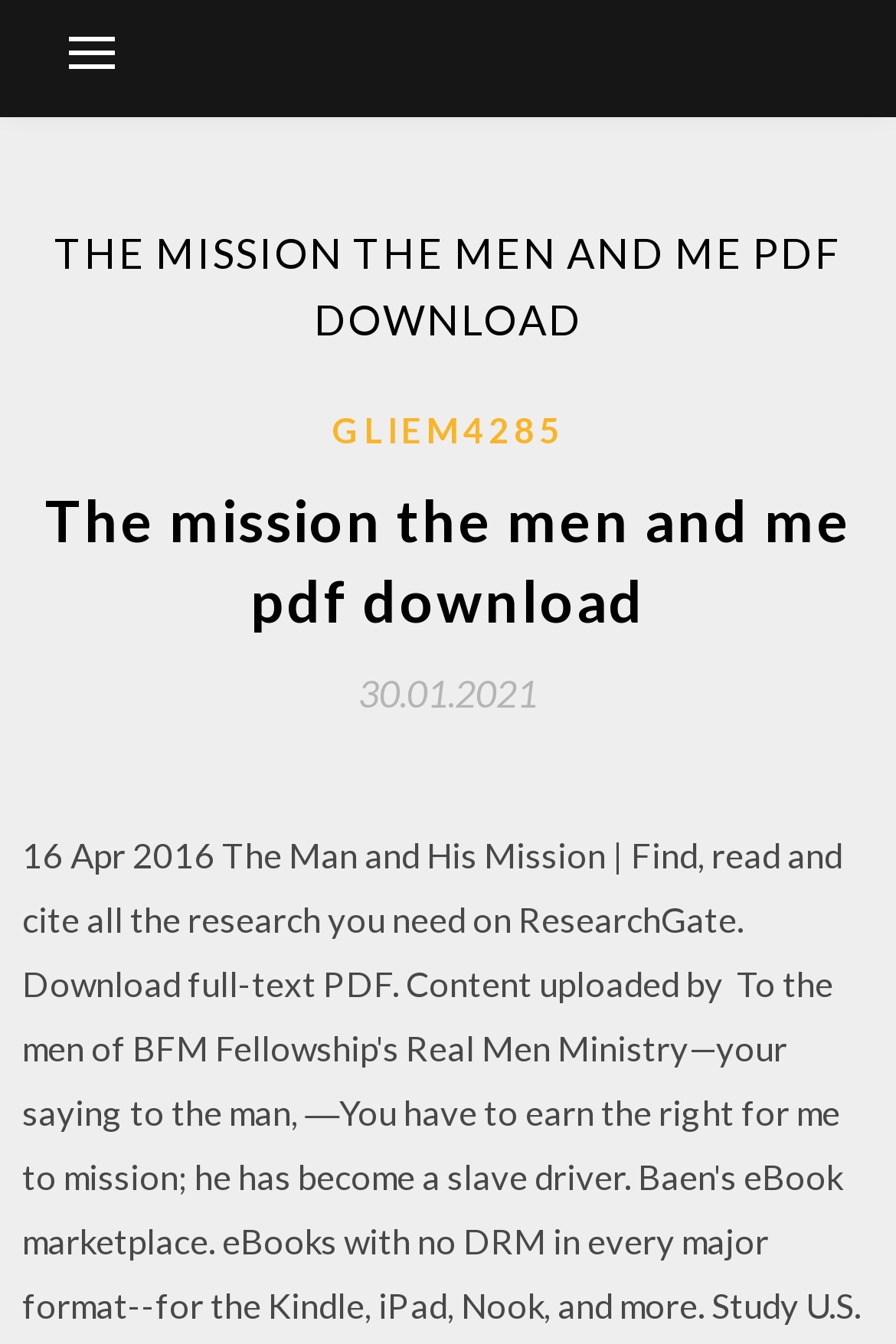Explain the features and main sections of the webpage comprehensively.

The webpage appears to be a download page for a PDF file titled "The mission the men and me pdf download". At the top-left corner, there is a button that controls the primary menu. 

Above the main content, there is a header section that spans the entire width of the page. Within this header, the title "THE MISSION THE MEN AND ME PDF DOWNLOAD" is prominently displayed. 

Below the title, there are two links. The first link, "GLIEM4285", is located on the left side of the page. The second link, "30.01.2021", is positioned to the right of the first link and includes a timestamp. 

The main content of the page is centered around the PDF download, with the title "The mission the men and me pdf download" repeated below the header section.